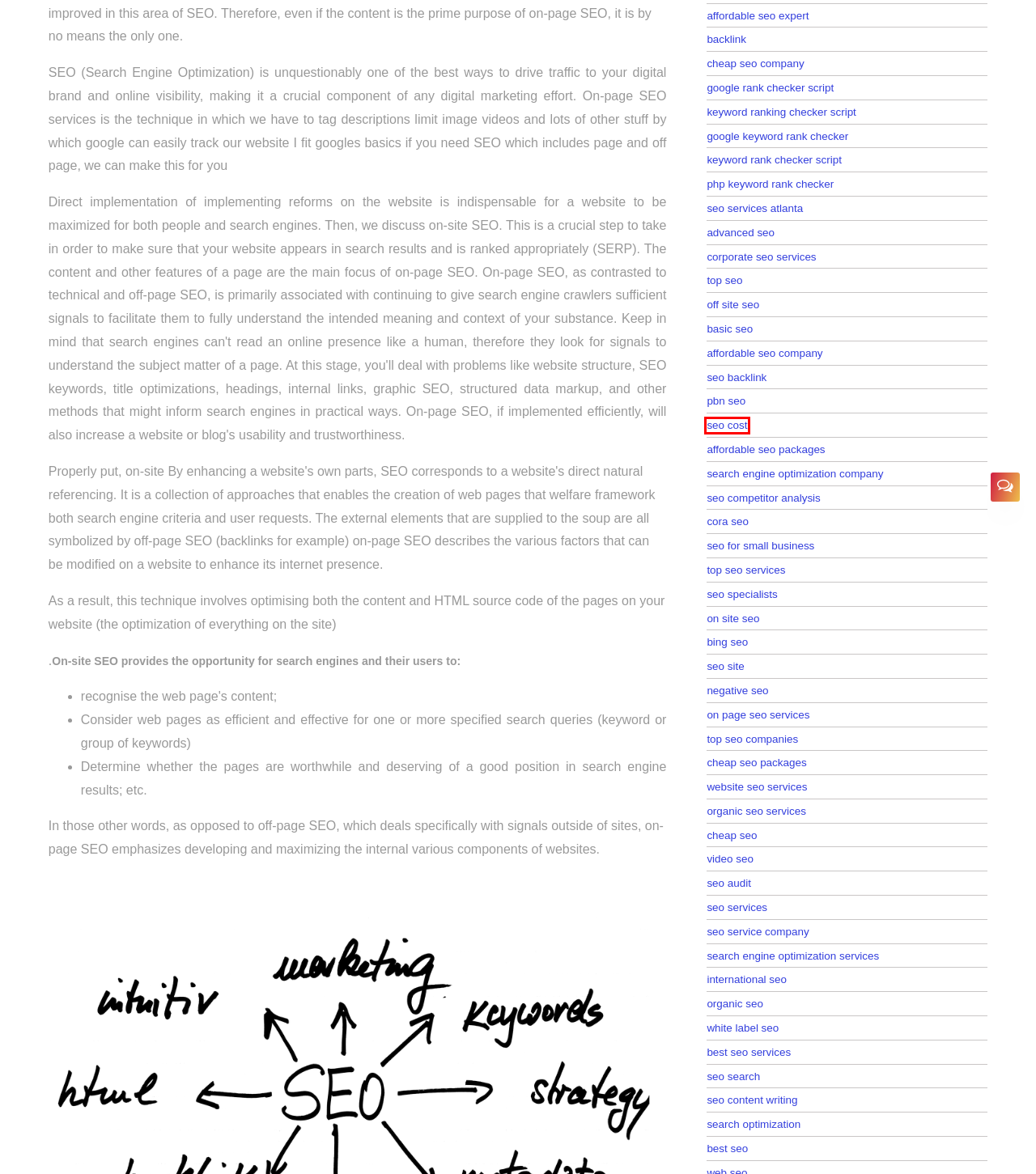Examine the screenshot of a webpage with a red bounding box around a specific UI element. Identify which webpage description best matches the new webpage that appears after clicking the element in the red bounding box. Here are the candidates:
A. Best Seo | PVSYS GROUP
B. Seo For Small Business | PVSYS GROUP
C. Bing Seo | PVSYS GROUP
D. Cora Seo | PVSYS GROUP
E. Organic Seo Services | PVSYS GROUP
F. Google Rank Checker Script | PVSYS GROUP
G. Seo Services Atlanta | PVSYS GROUP
H. Seo Cost | PVSYS GROUP

H